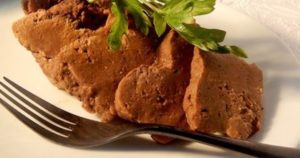Observe the image and answer the following question in detail: What is the purpose of seitan?

According to the caption, seitan is known for its meat-like texture and is a favorite among vegetarians and vegans as a high-protein food option, making it an ideal choice for muscle building and a valuable addition to a balanced diet.